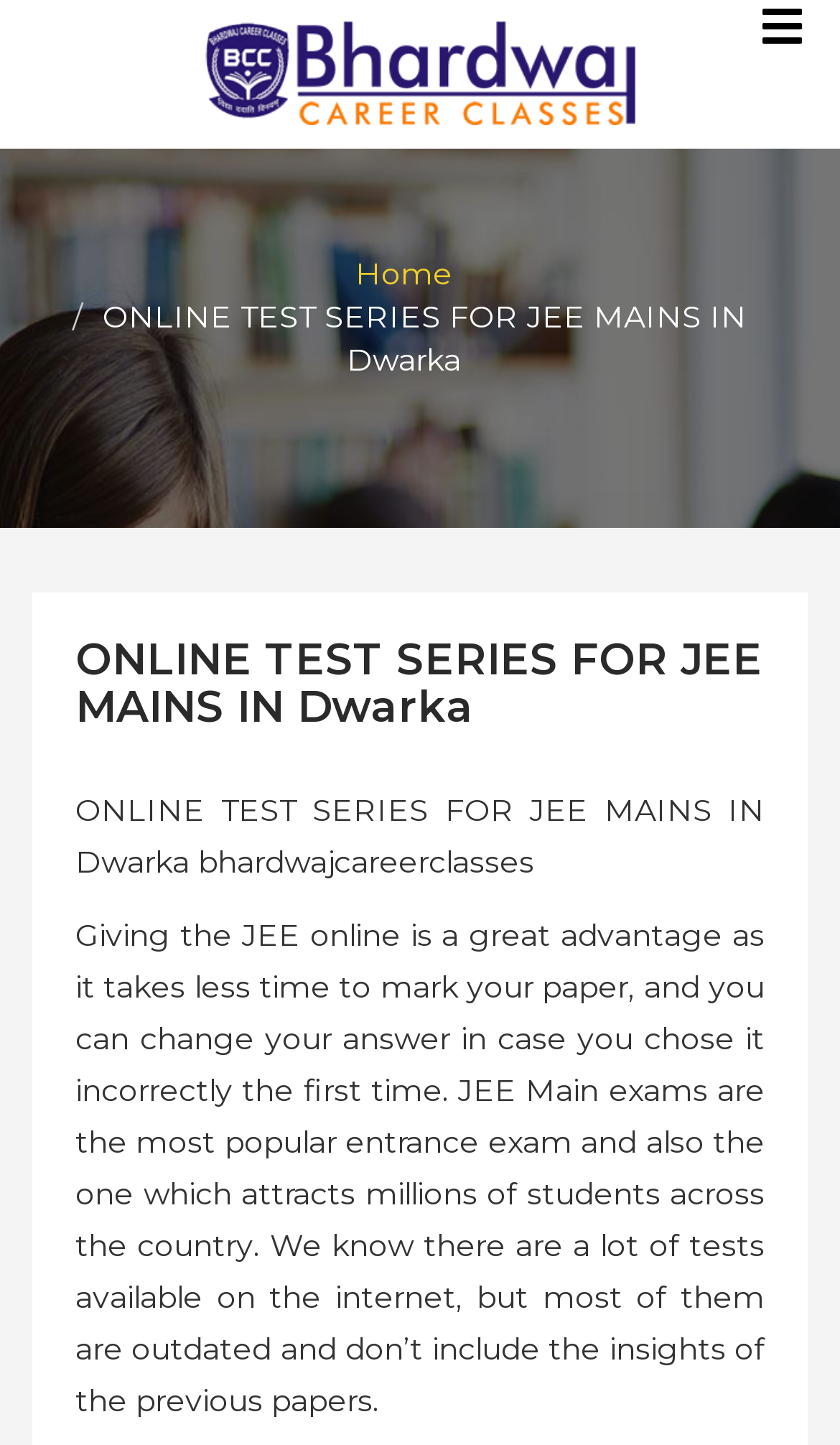What is the bounding box coordinate of the image with JEE coaching?
Kindly answer the question with as much detail as you can.

I found the answer by looking at the image element with the description 'jee coaching, jee main coaching, jee advanced coaching, classes for jee advanced, jee advanced Dwarka Delhi' and its corresponding bounding box coordinates.